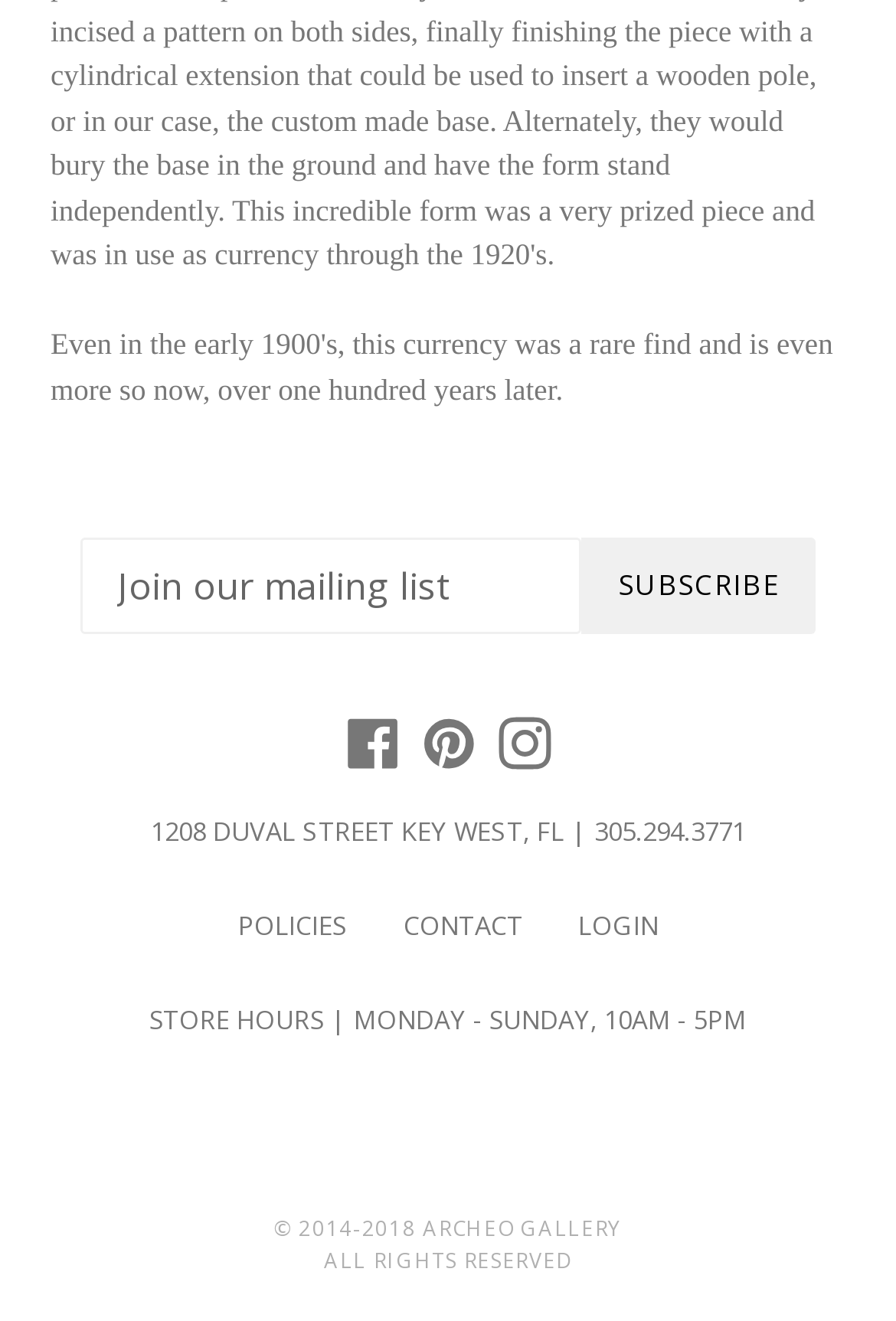What is the position of the 'LOGIN' link?
Could you please answer the question thoroughly and with as much detail as possible?

I determined the position of the 'LOGIN' link by comparing its bounding box coordinates with those of other elements. The 'LOGIN' link has a y1 coordinate of 0.682, which is relatively high, and an x1 coordinate of 0.645, which is relatively far to the right. Therefore, the 'LOGIN' link is located at the bottom right of the webpage.